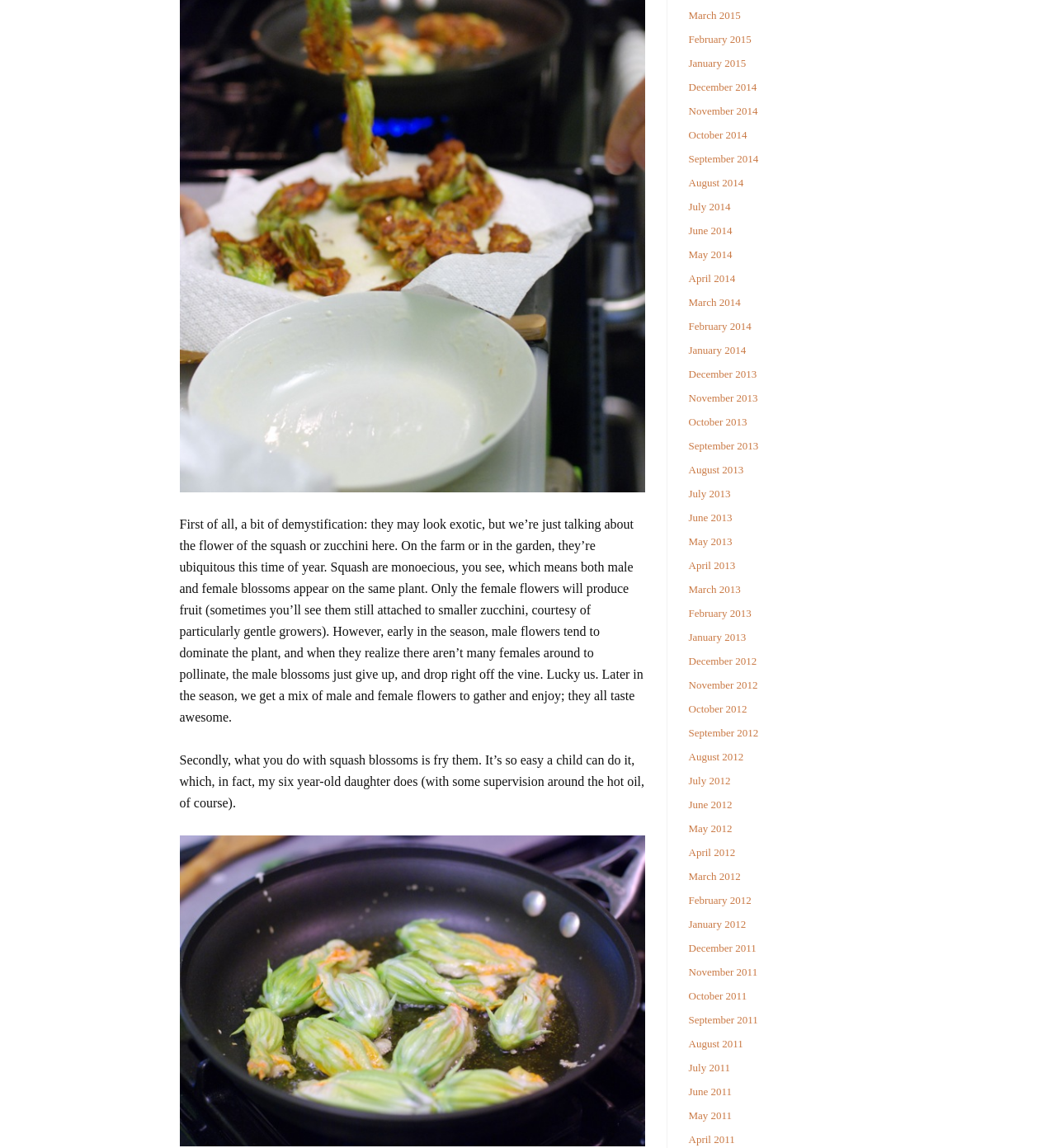Please predict the bounding box coordinates of the element's region where a click is necessary to complete the following instruction: "Go to the archive for January 2014". The coordinates should be represented by four float numbers between 0 and 1, i.e., [left, top, right, bottom].

[0.652, 0.3, 0.706, 0.311]